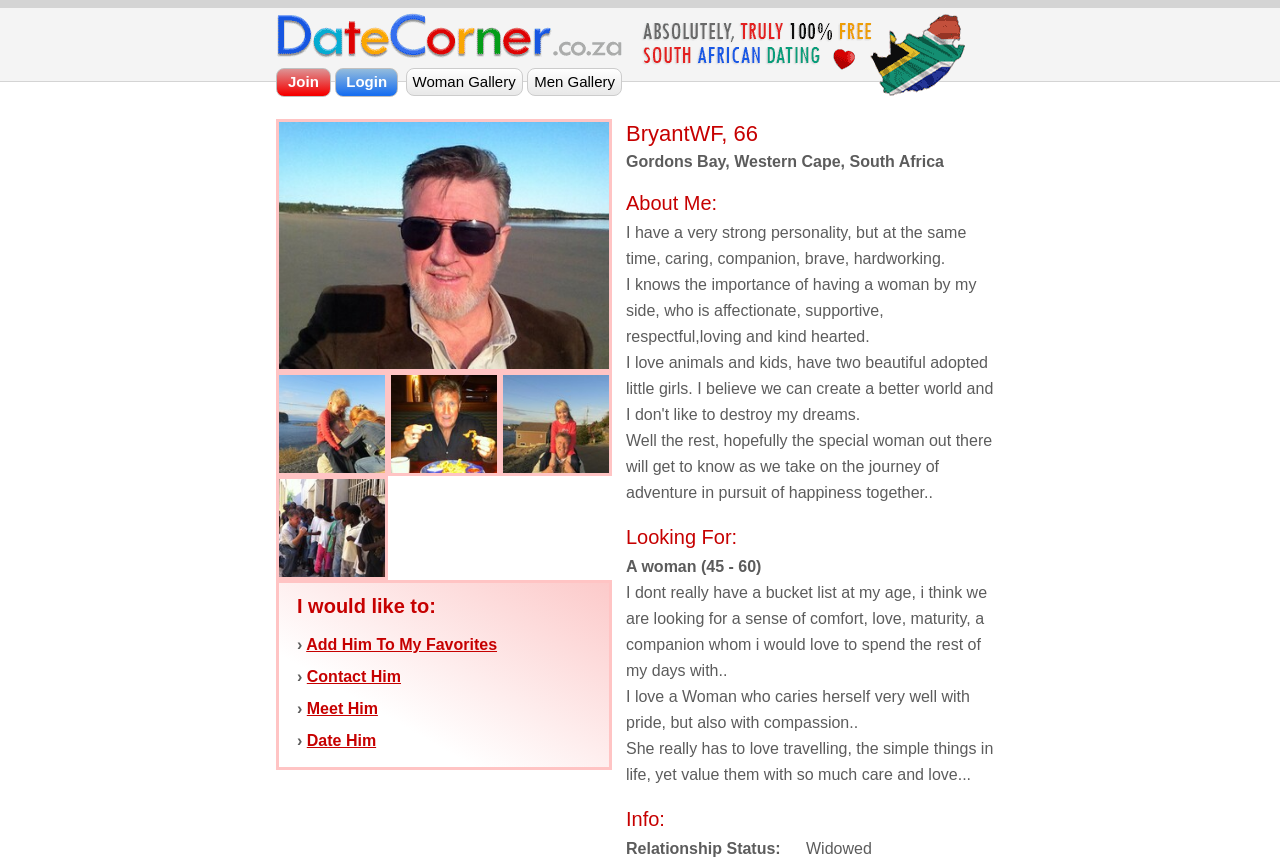Find the bounding box coordinates of the element you need to click on to perform this action: 'Add Him To My Favorites'. The coordinates should be represented by four float values between 0 and 1, in the format [left, top, right, bottom].

[0.239, 0.737, 0.388, 0.757]